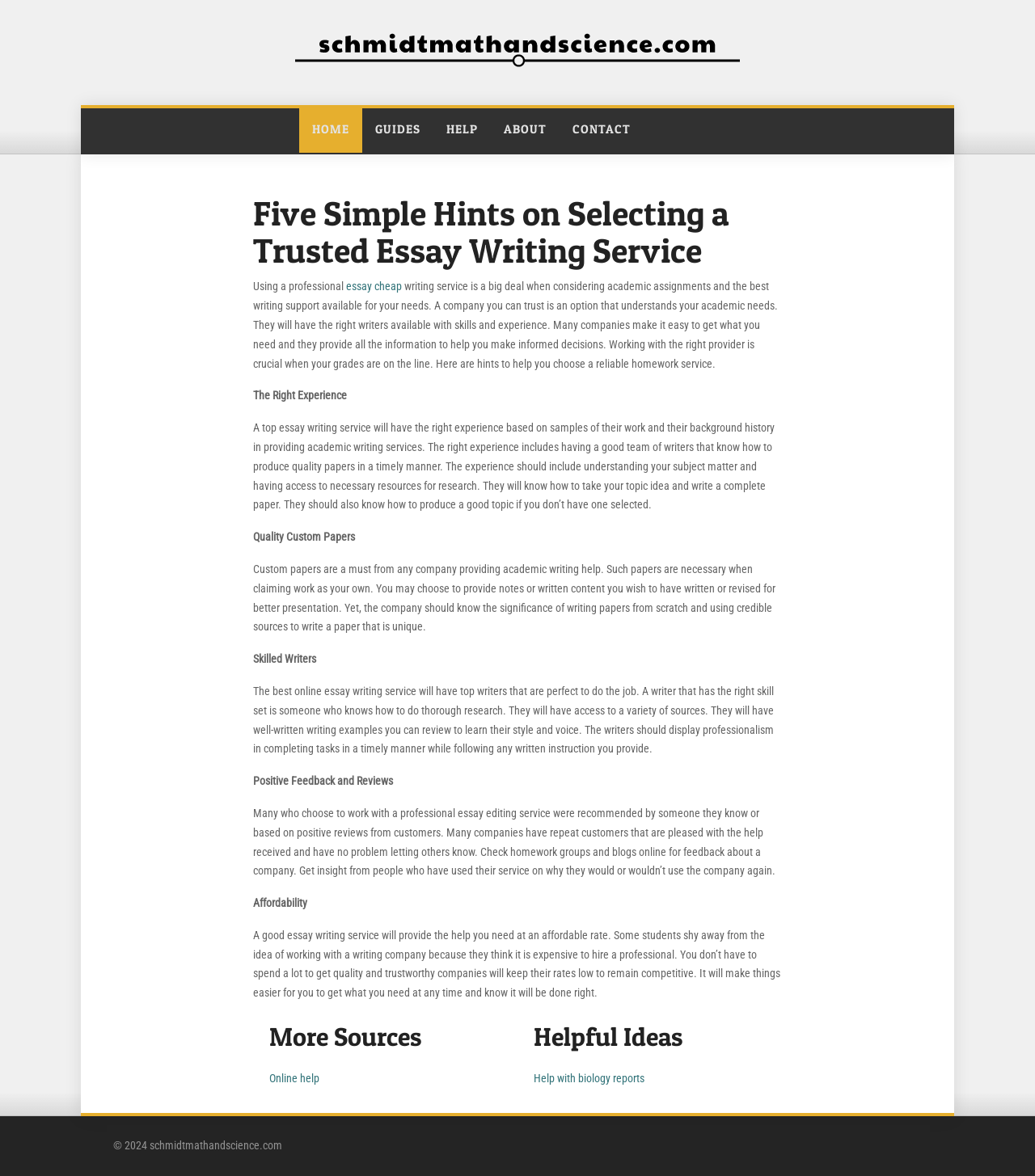What is the name of the website?
Based on the image, provide your answer in one word or phrase.

schmidtmathandscience.com